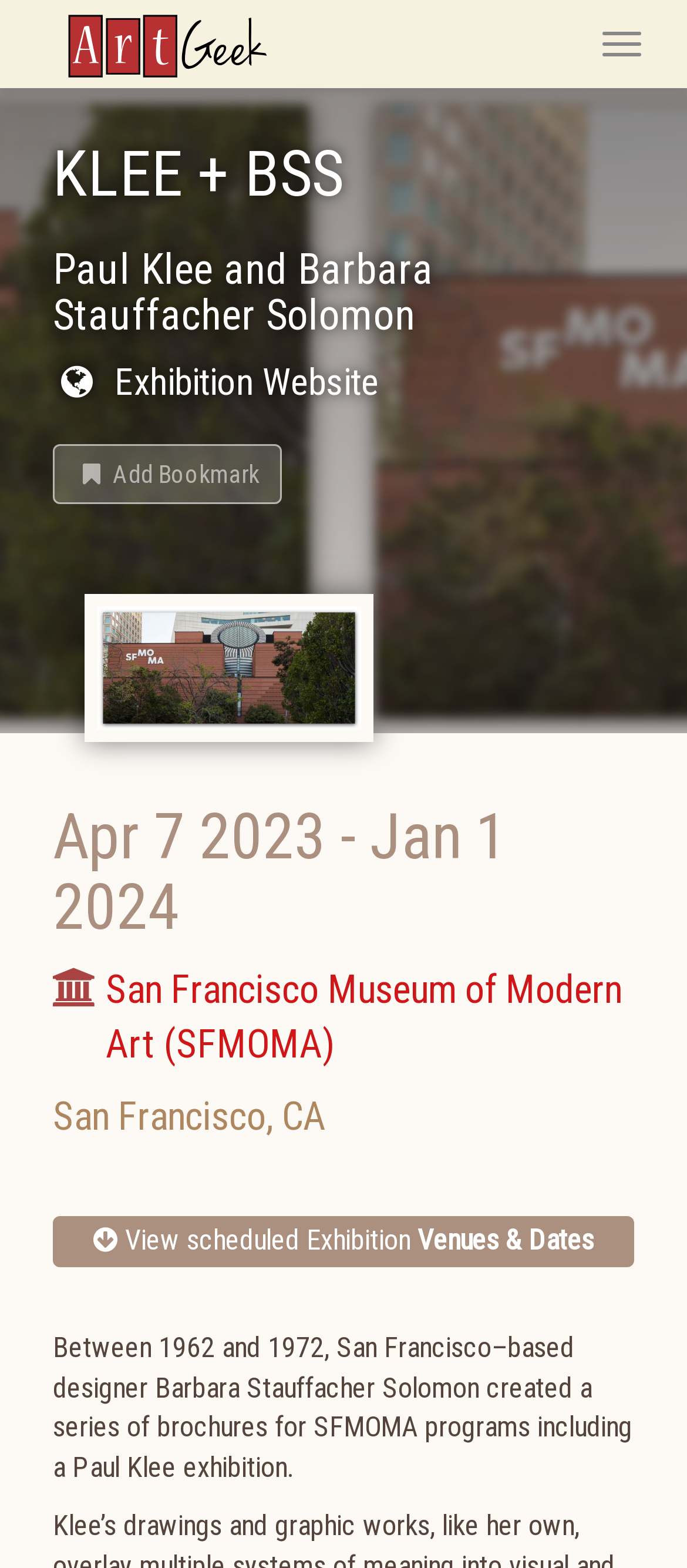Determine which piece of text is the heading of the webpage and provide it.

KLEE + BSS